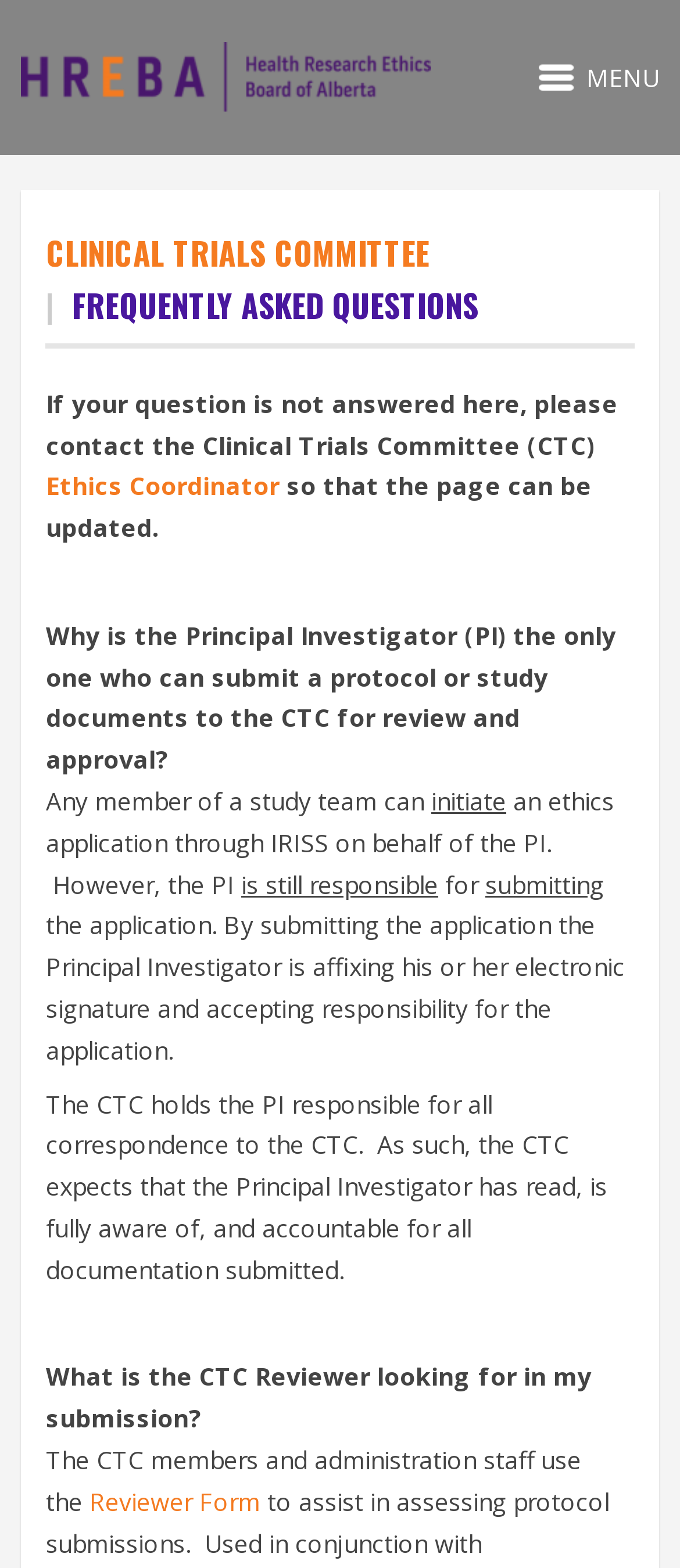Please provide a detailed answer to the question below by examining the image:
Who is accountable for all correspondence to the CTC?

The webpage explicitly states that the CTC holds the Principal Investigator responsible for all correspondence to the CTC. This means that the PI is accountable for all communication and documentation submitted to the CTC.